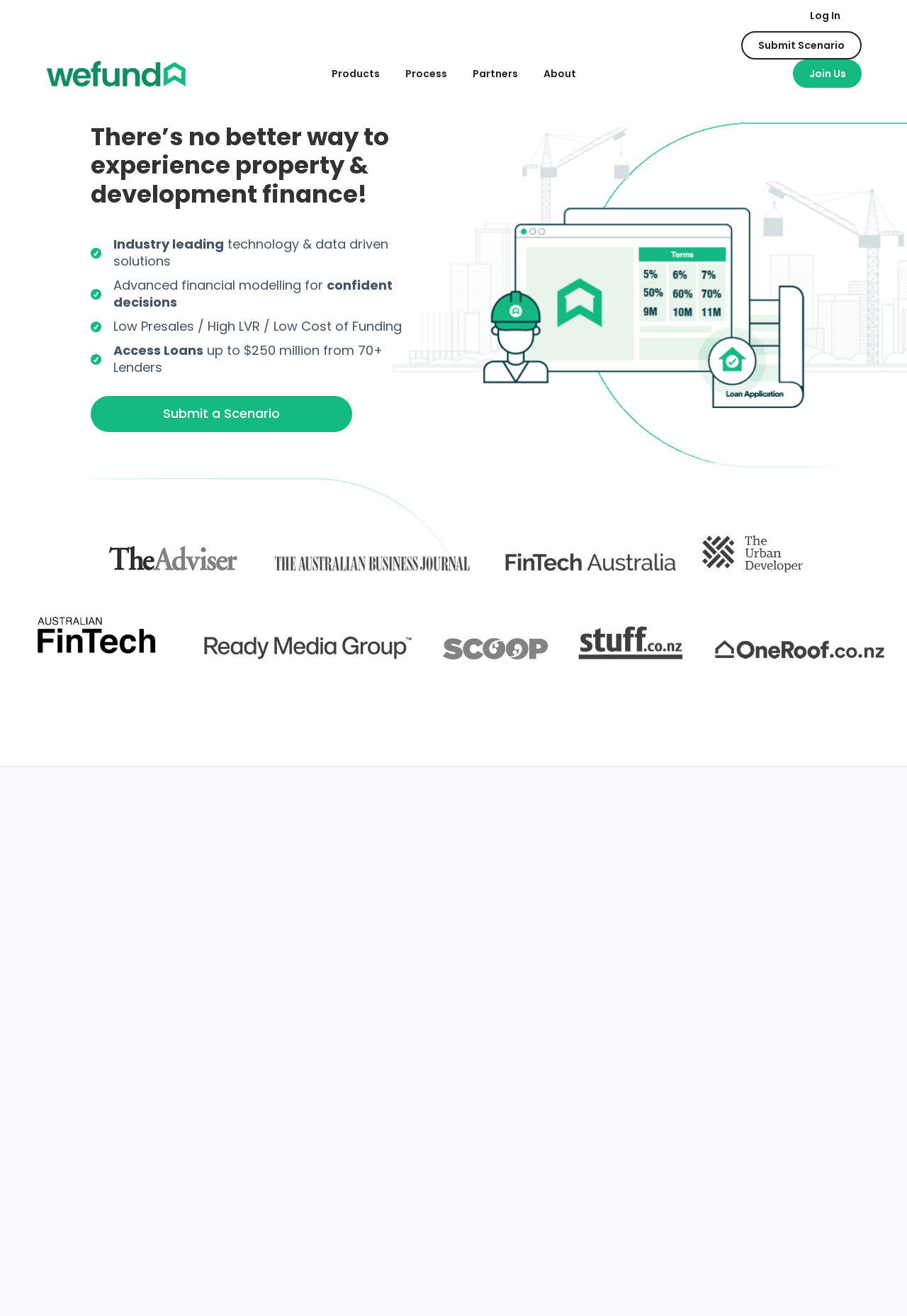Please identify the bounding box coordinates of the element that needs to be clicked to perform the following instruction: "Submit a scenario".

[0.1, 0.301, 0.388, 0.328]